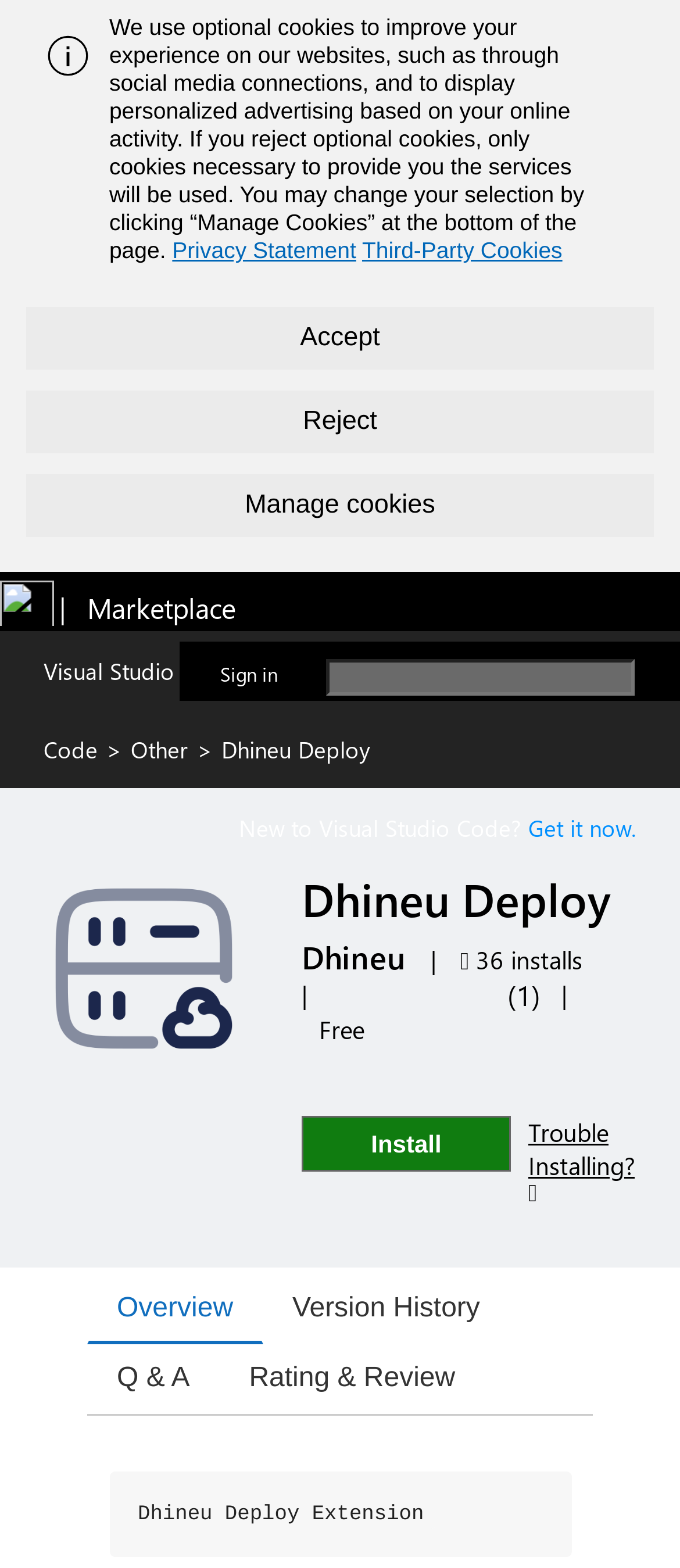Please identify the bounding box coordinates for the region that you need to click to follow this instruction: "Install Dhineu Deploy extension".

[0.444, 0.712, 0.751, 0.747]